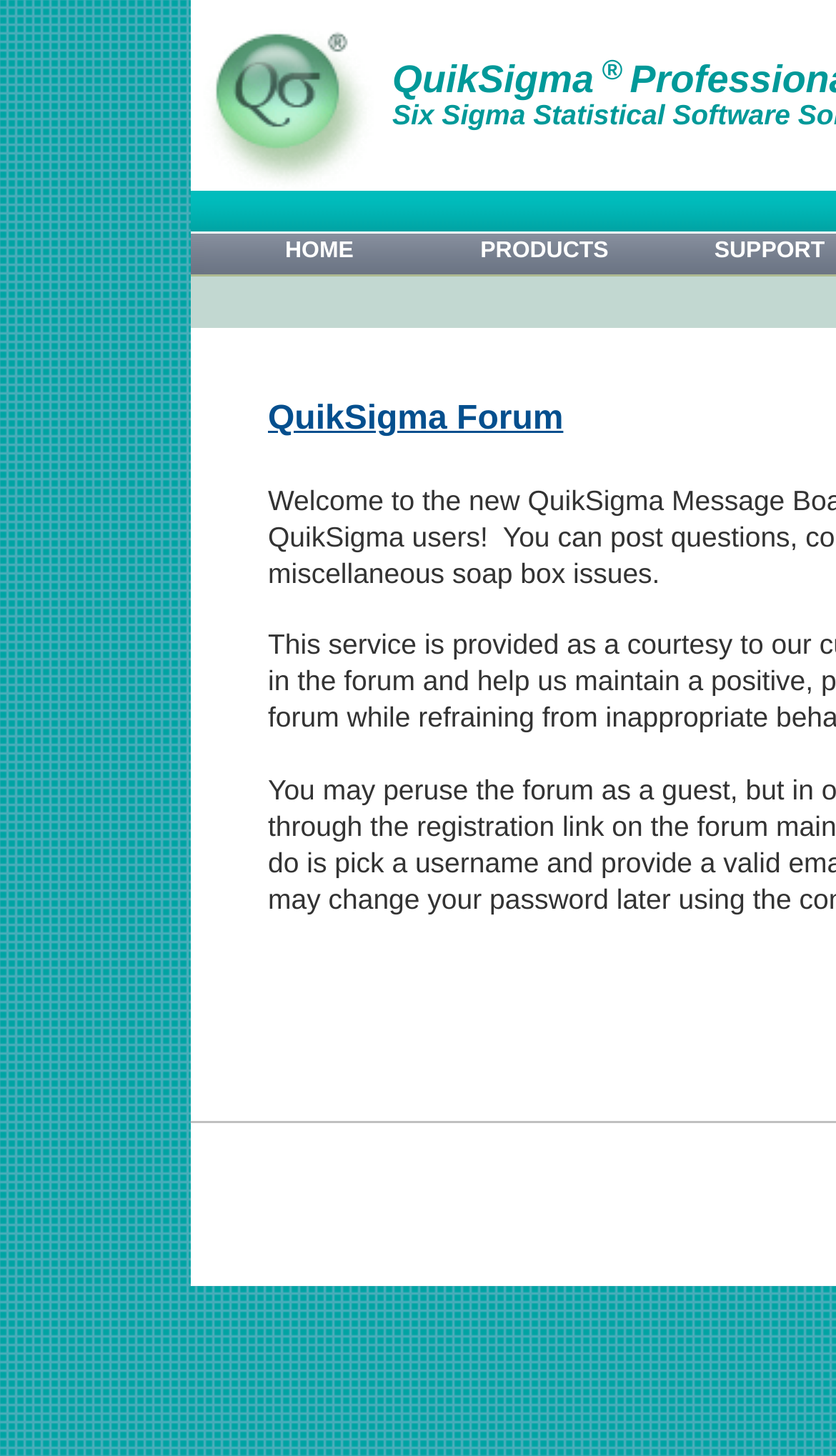Use a single word or phrase to answer the question: 
How many links are there in the webpage?

5